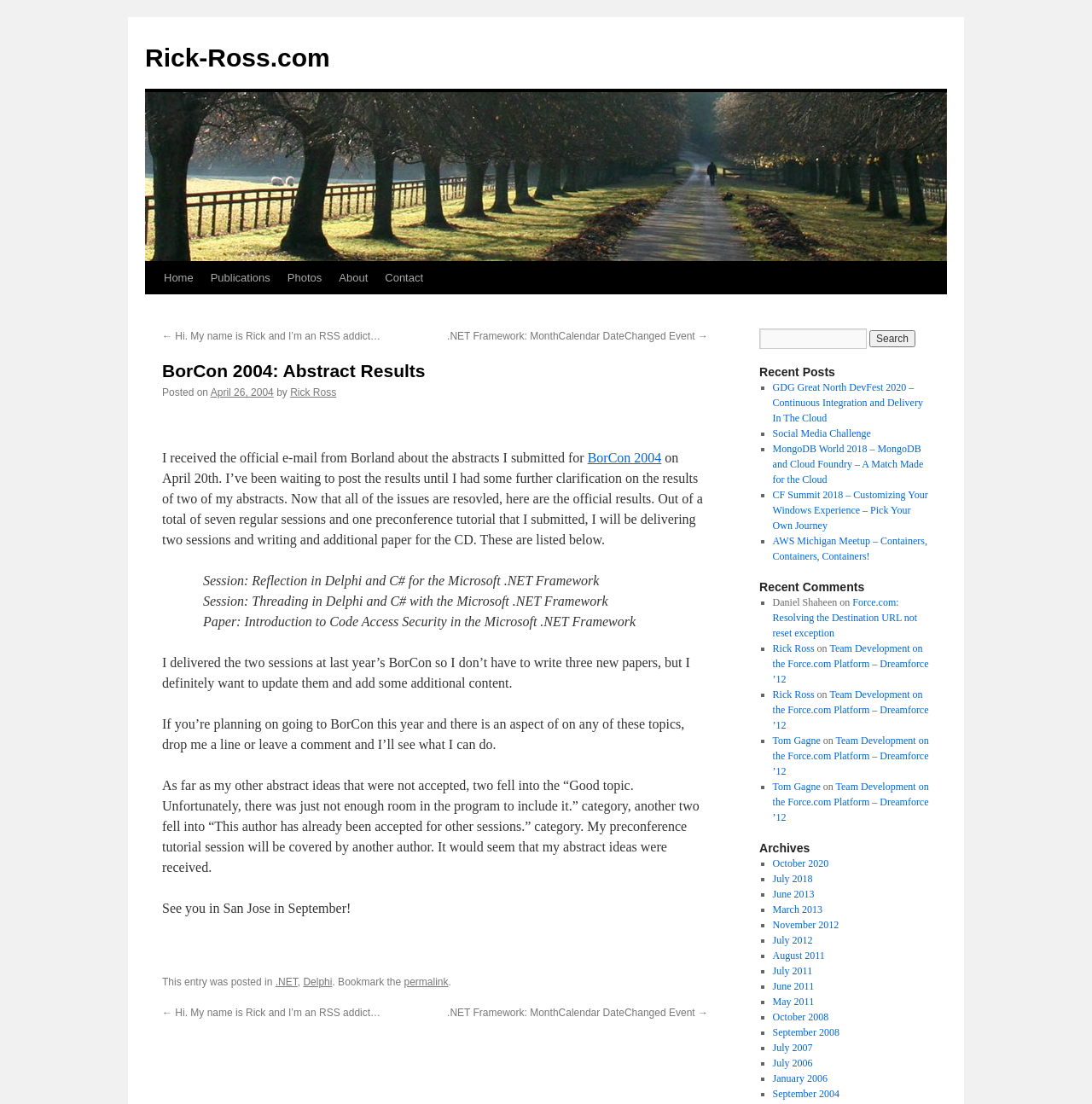Use a single word or phrase to answer the following:
What is the location of the BorCon event?

San Jose